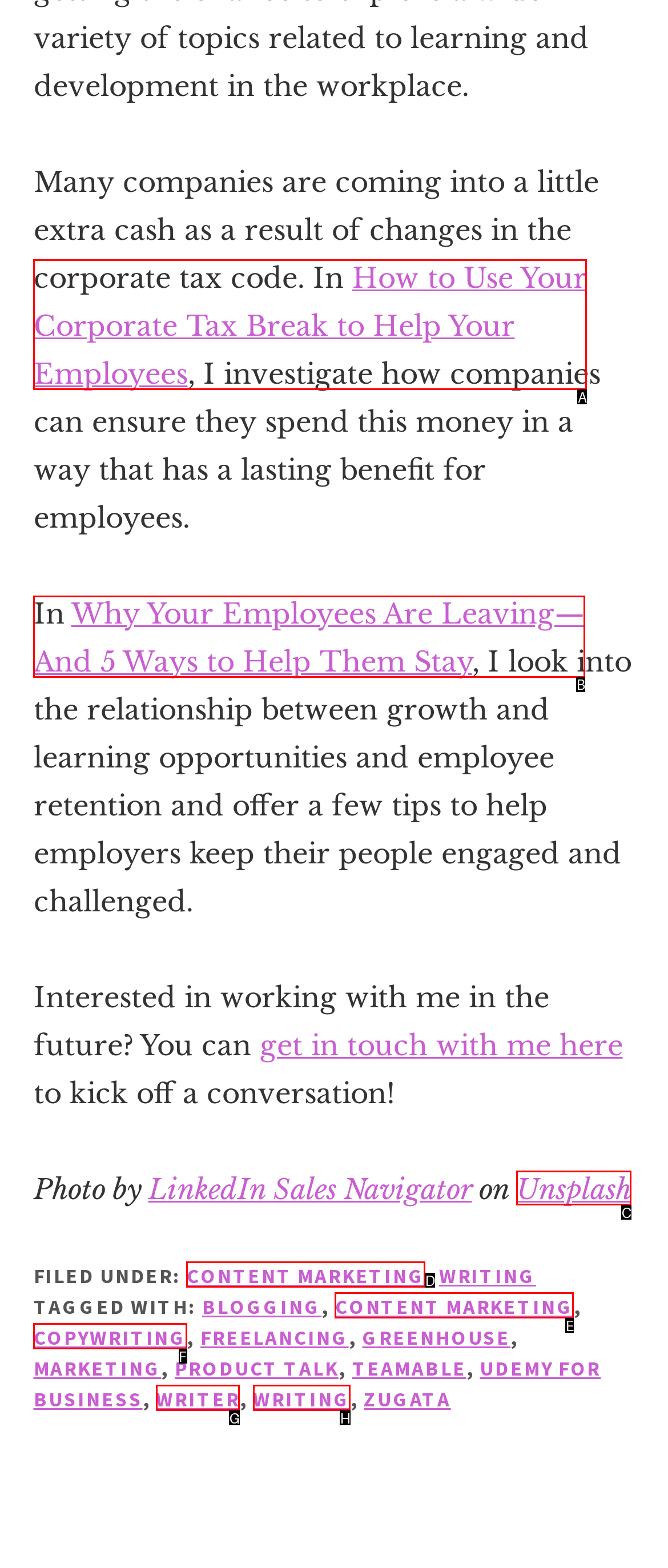Choose the letter of the option you need to click to View the article about employee retention. Answer with the letter only.

B